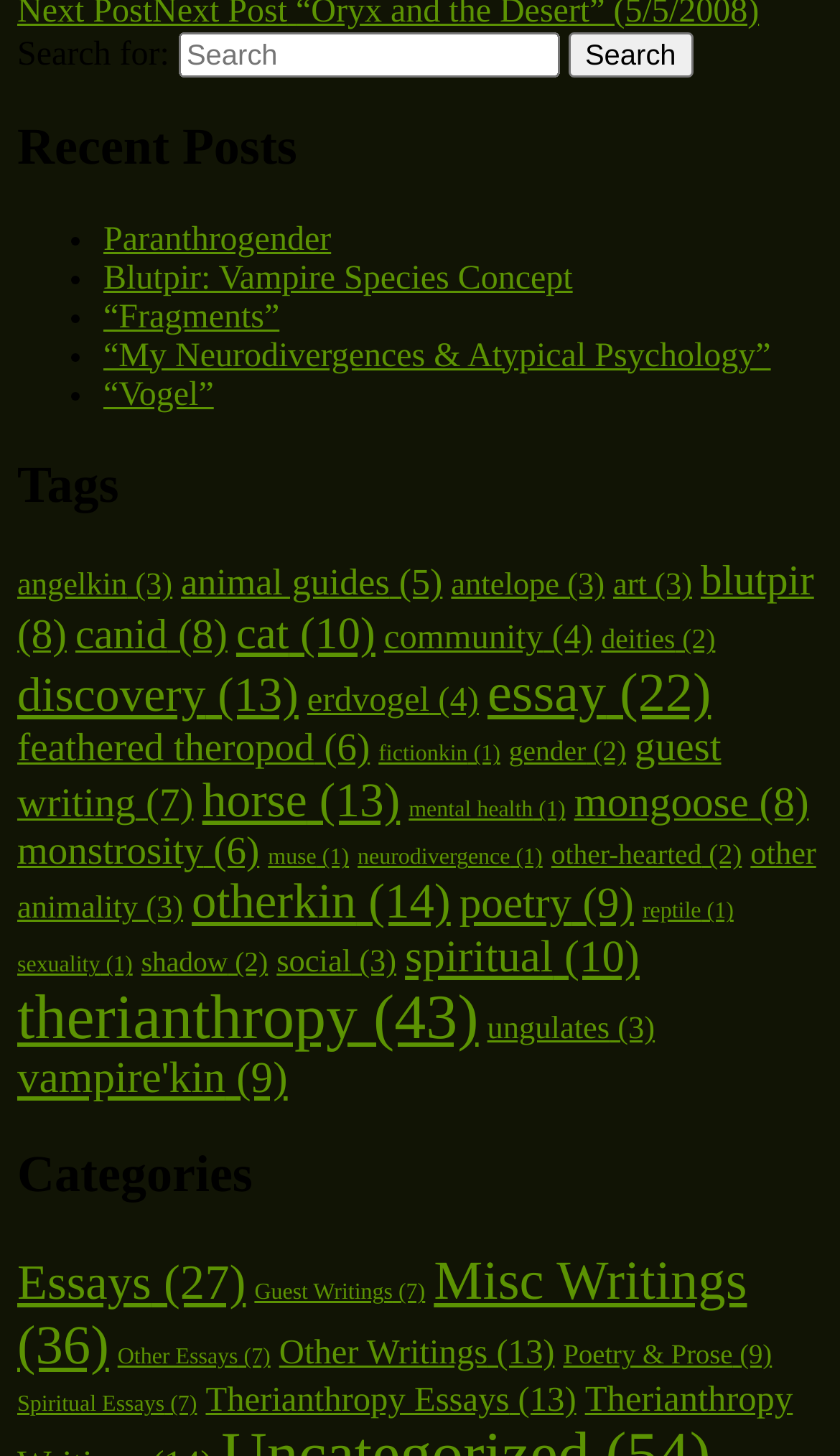Please specify the bounding box coordinates of the area that should be clicked to accomplish the following instruction: "Search for something". The coordinates should consist of four float numbers between 0 and 1, i.e., [left, top, right, bottom].

[0.212, 0.022, 0.666, 0.053]